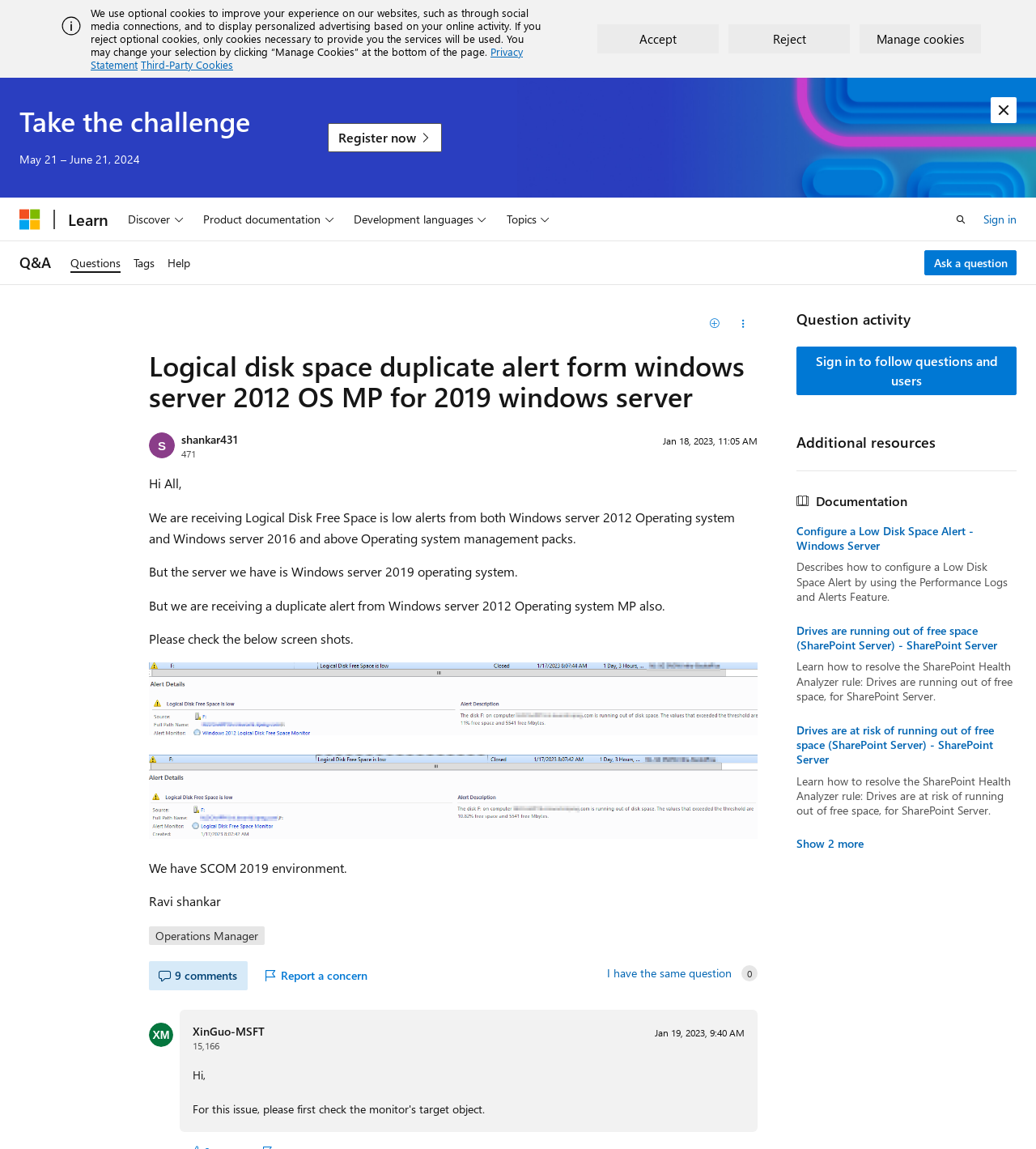Find the bounding box coordinates of the element to click in order to complete this instruction: "Click the 'Ask a question' button". The bounding box coordinates must be four float numbers between 0 and 1, denoted as [left, top, right, bottom].

[0.892, 0.218, 0.981, 0.24]